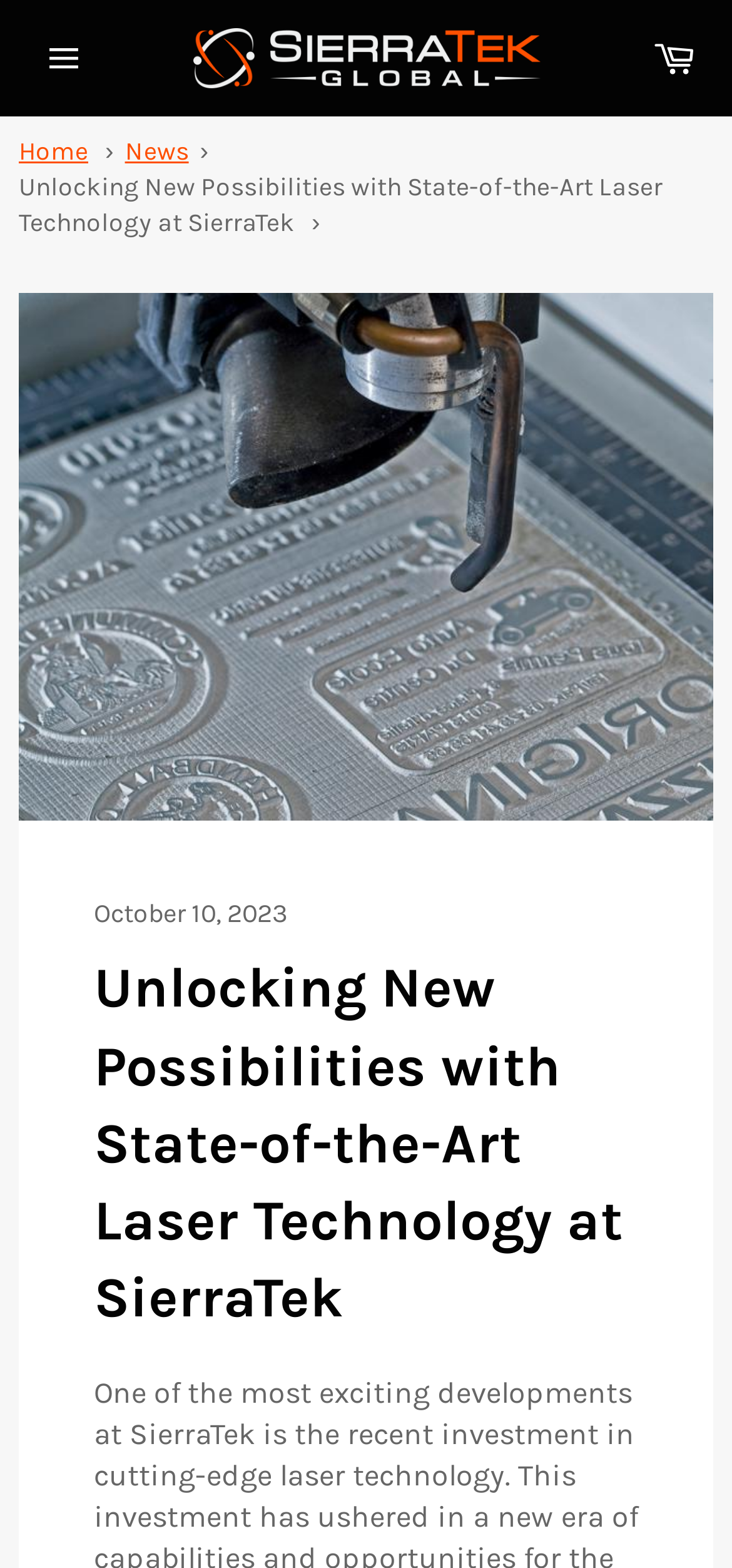Utilize the information from the image to answer the question in detail:
What is the name of the company?

The company name can be found in the top navigation bar, where there is a link with the text 'SierraTek' and an accompanying image with the same name.